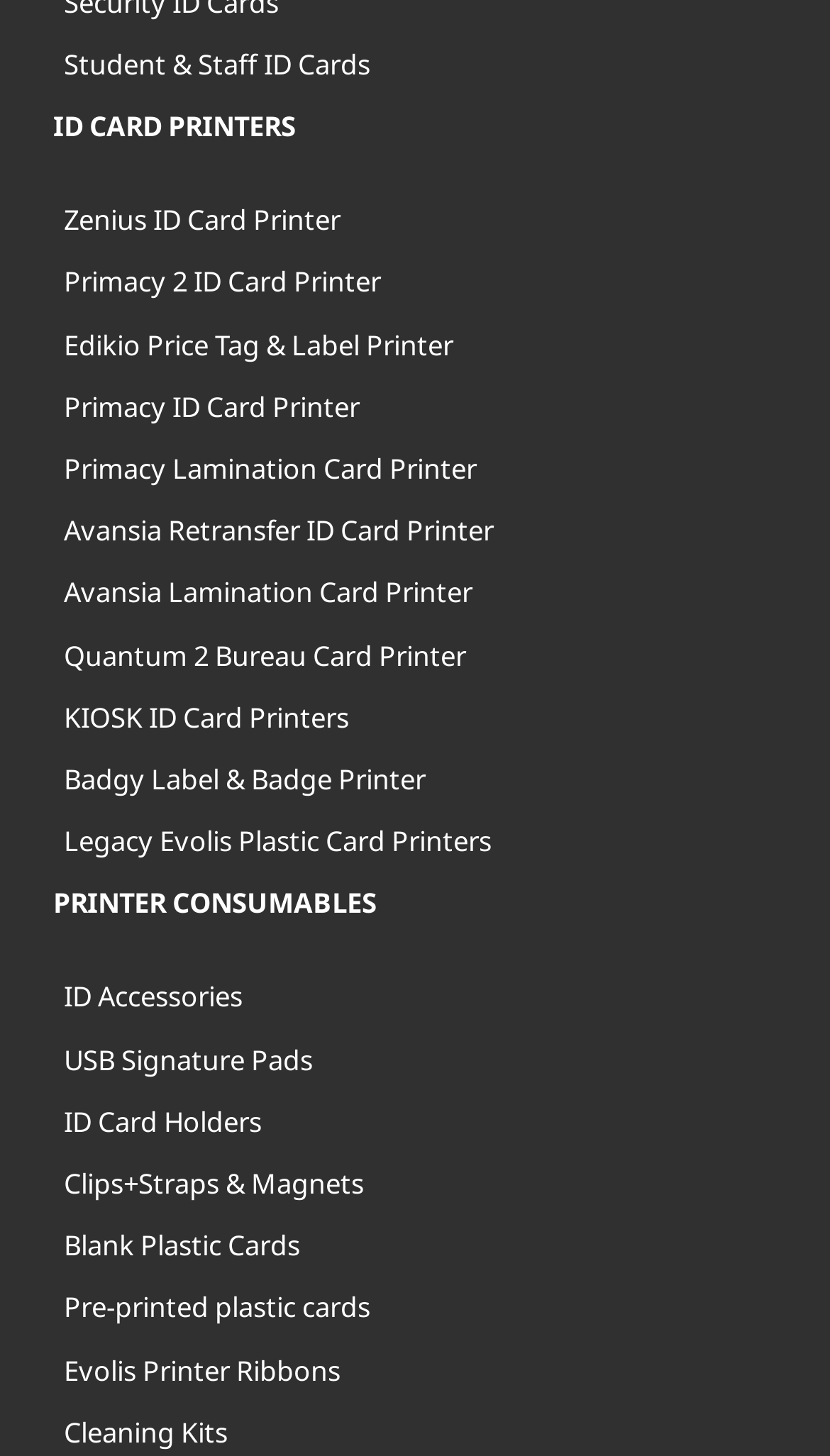Determine the bounding box coordinates (top-left x, top-left y, bottom-right x, bottom-right y) of the UI element described in the following text: ID Accessories

[0.064, 0.664, 0.936, 0.707]